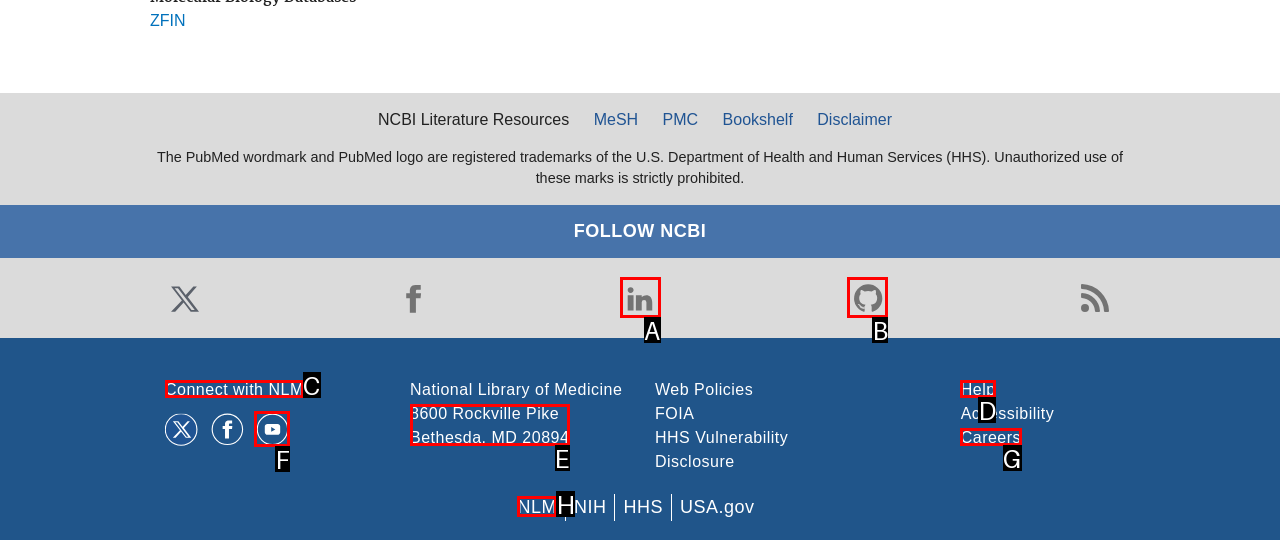Identify the correct HTML element to click to accomplish this task: Connect with NLM
Respond with the letter corresponding to the correct choice.

C